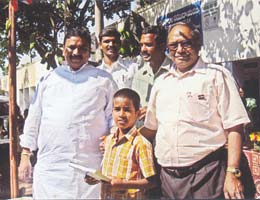Create a vivid and detailed description of the image.

In this heartfelt image, a group of individuals is gathered outdoors, likely celebrating a community event. The scene prominently features a young boy in a brightly striped shirt, standing confidently in the front row. He is flanked by three adults who appear to be community leaders or participants, wearing traditional and semi-formal attire. The background suggests a school or community center, with foliage adding a natural touch to the setting. Their smiles and the boy's proud expression hint at a moment of recognition or achievement, underscoring themes of community support and involvement. The image captures a joyful moment that likely reflects the values of service and camaraderie emphasized in local projects.